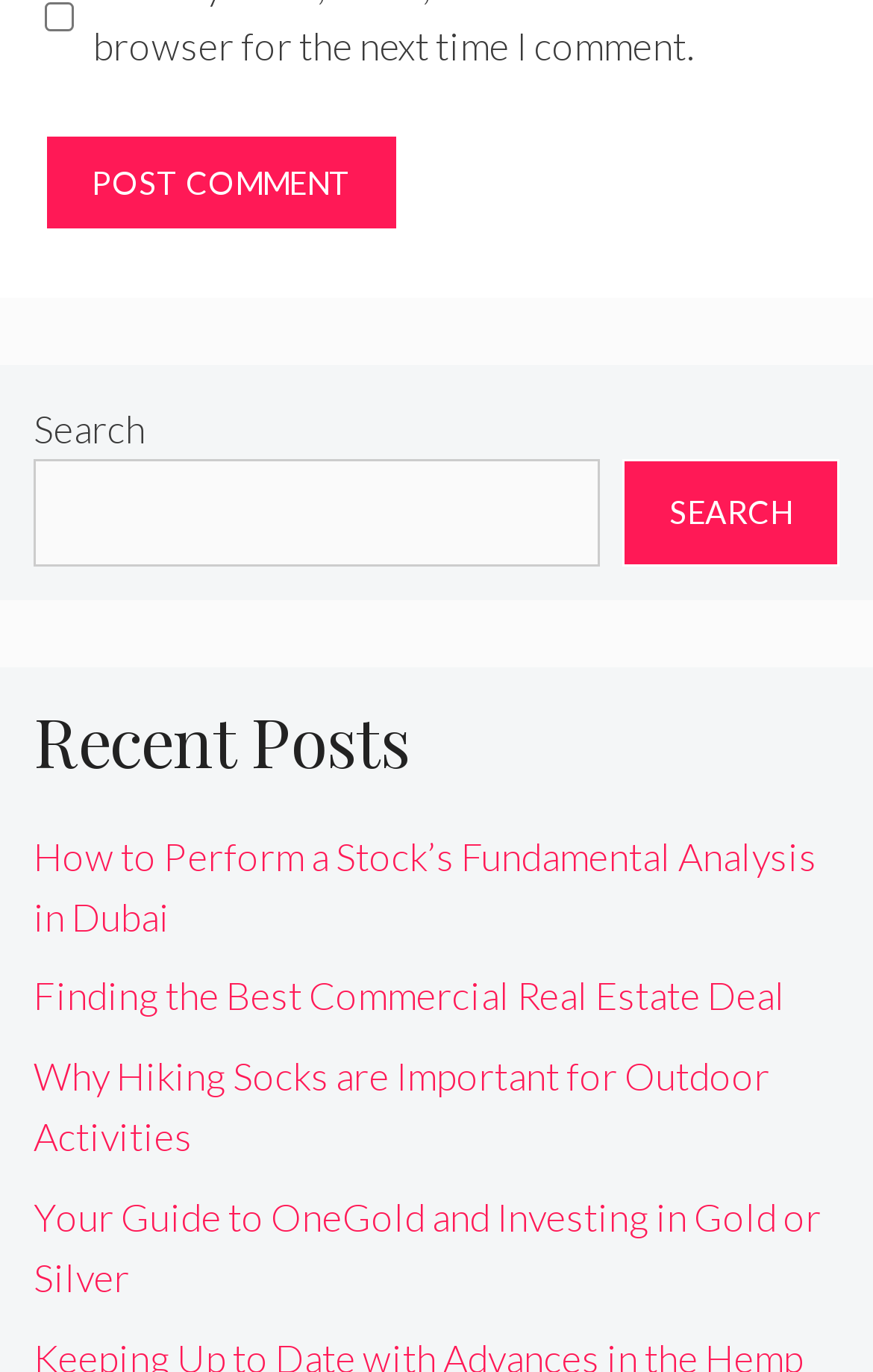Respond to the following question using a concise word or phrase: 
What is the purpose of the button at the top?

Post Comment